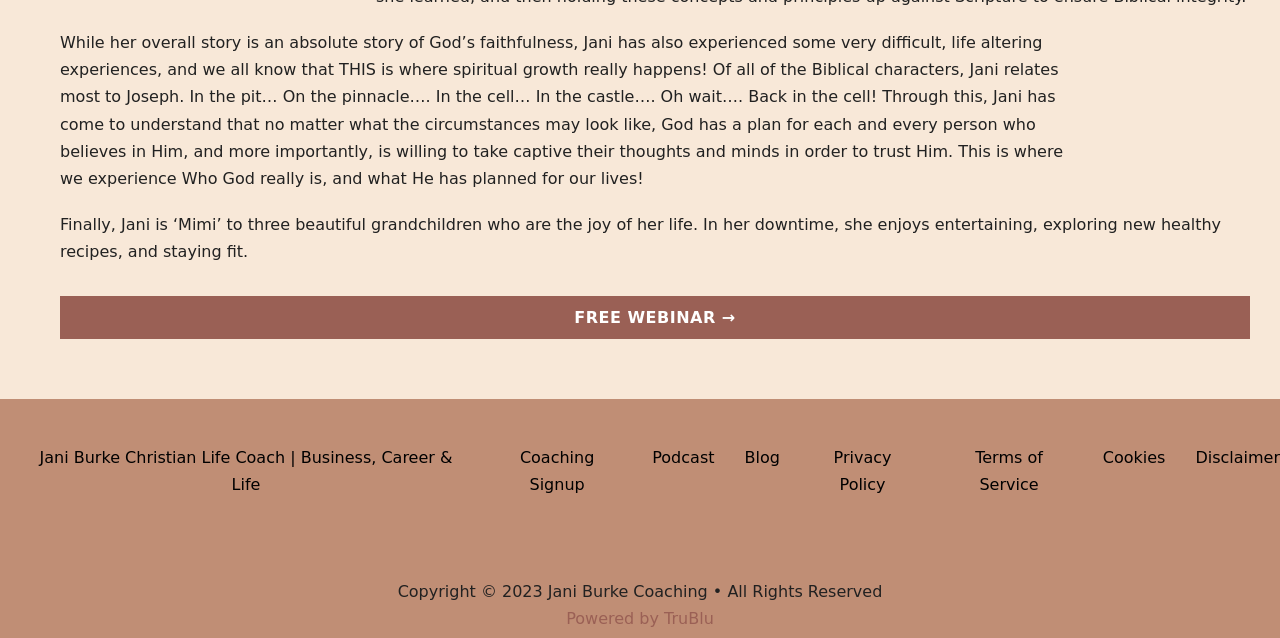Please specify the bounding box coordinates of the clickable region to carry out the following instruction: "Sign up for a free webinar". The coordinates should be four float numbers between 0 and 1, in the format [left, top, right, bottom].

[0.047, 0.463, 0.977, 0.531]